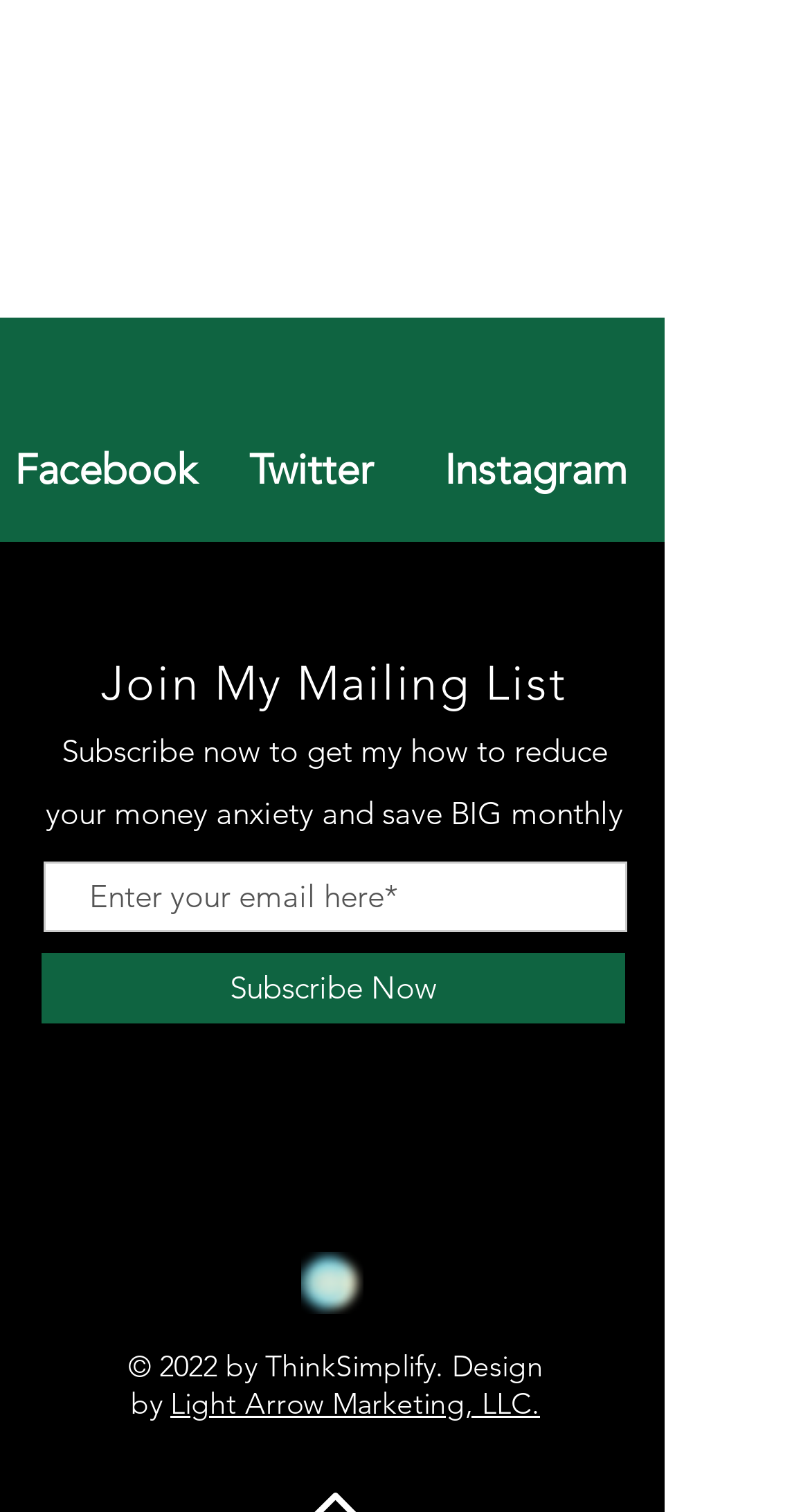Find the bounding box coordinates of the clickable area required to complete the following action: "Click on Twitter icon".

[0.308, 0.294, 0.462, 0.327]